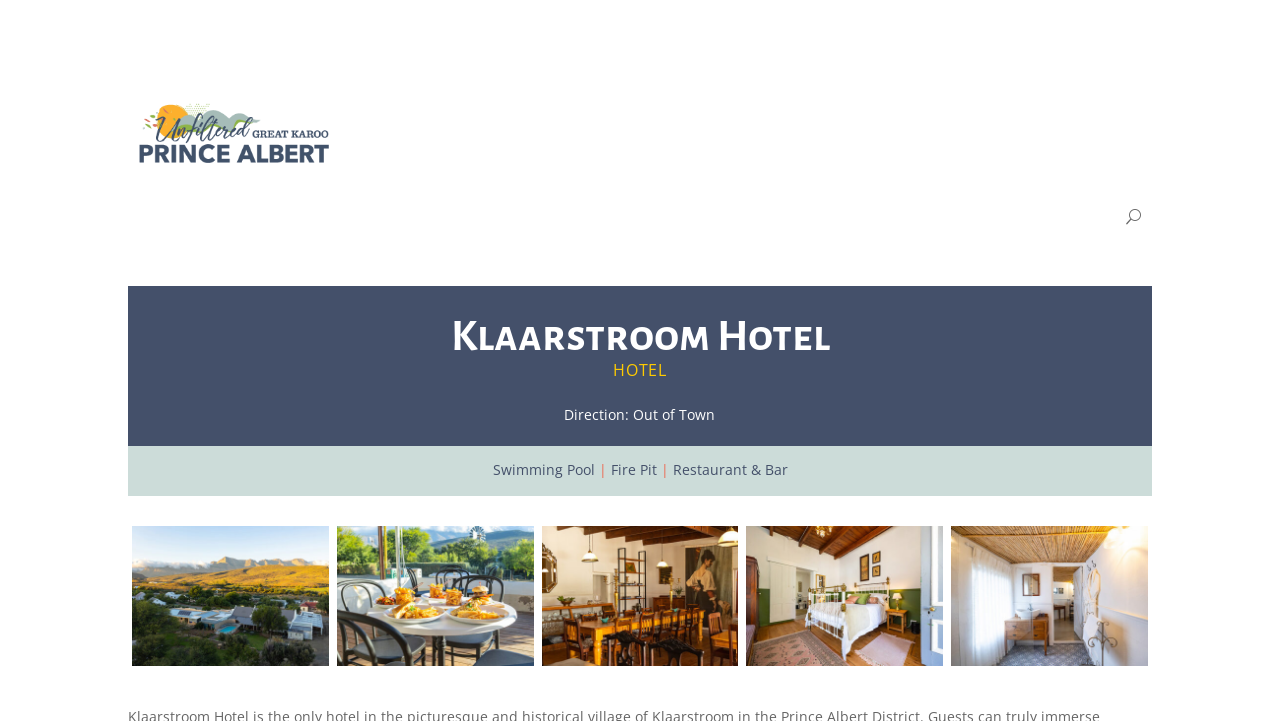Identify the bounding box coordinates for the element you need to click to achieve the following task: "Check the 'Restaurant & Bar' information". Provide the bounding box coordinates as four float numbers between 0 and 1, in the form [left, top, right, bottom].

[0.522, 0.639, 0.615, 0.665]